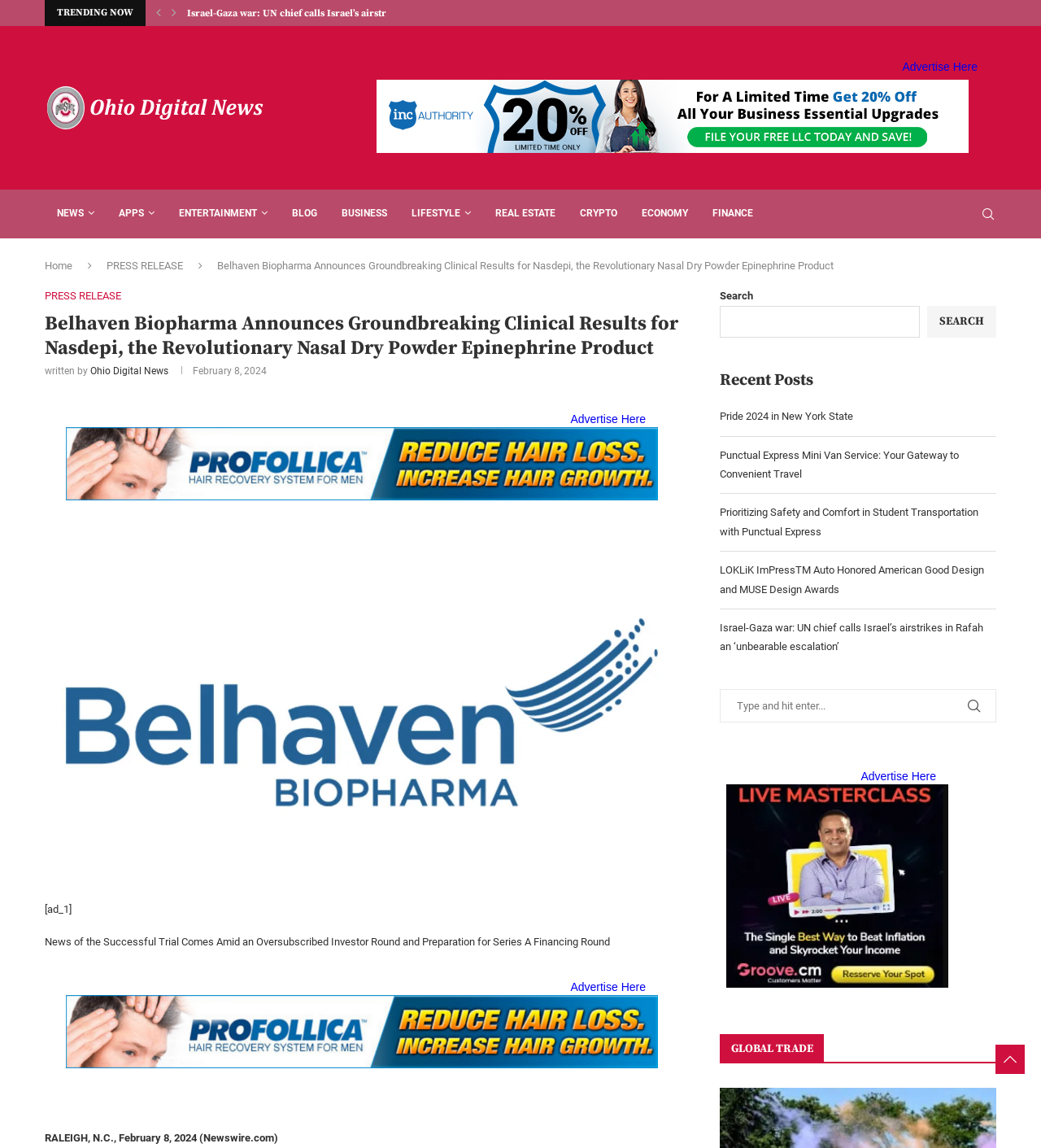Find and generate the main title of the webpage.

Belhaven Biopharma Announces Groundbreaking Clinical Results for Nasdepi, the Revolutionary Nasal Dry Powder Epinephrine Product